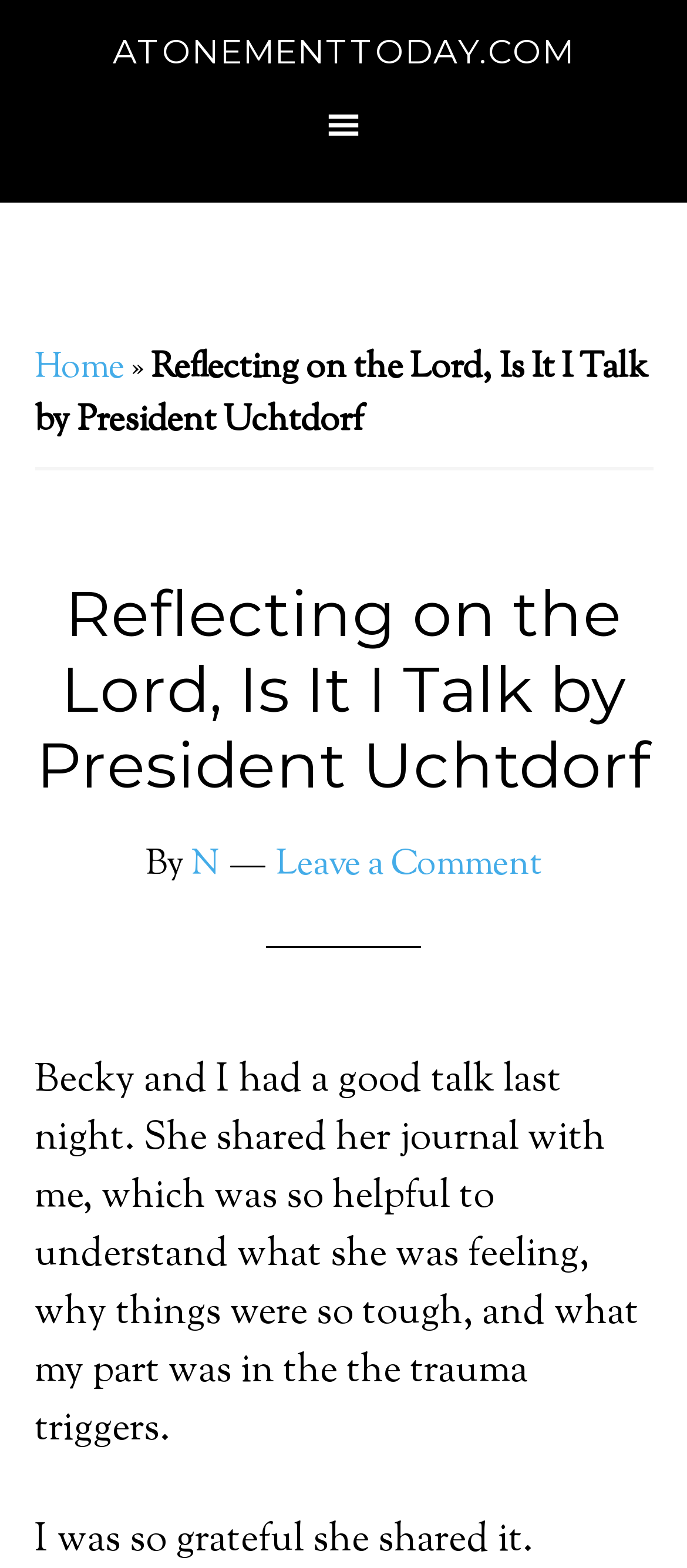Answer the following query concisely with a single word or phrase:
What is the website's name?

AtonementToday.com